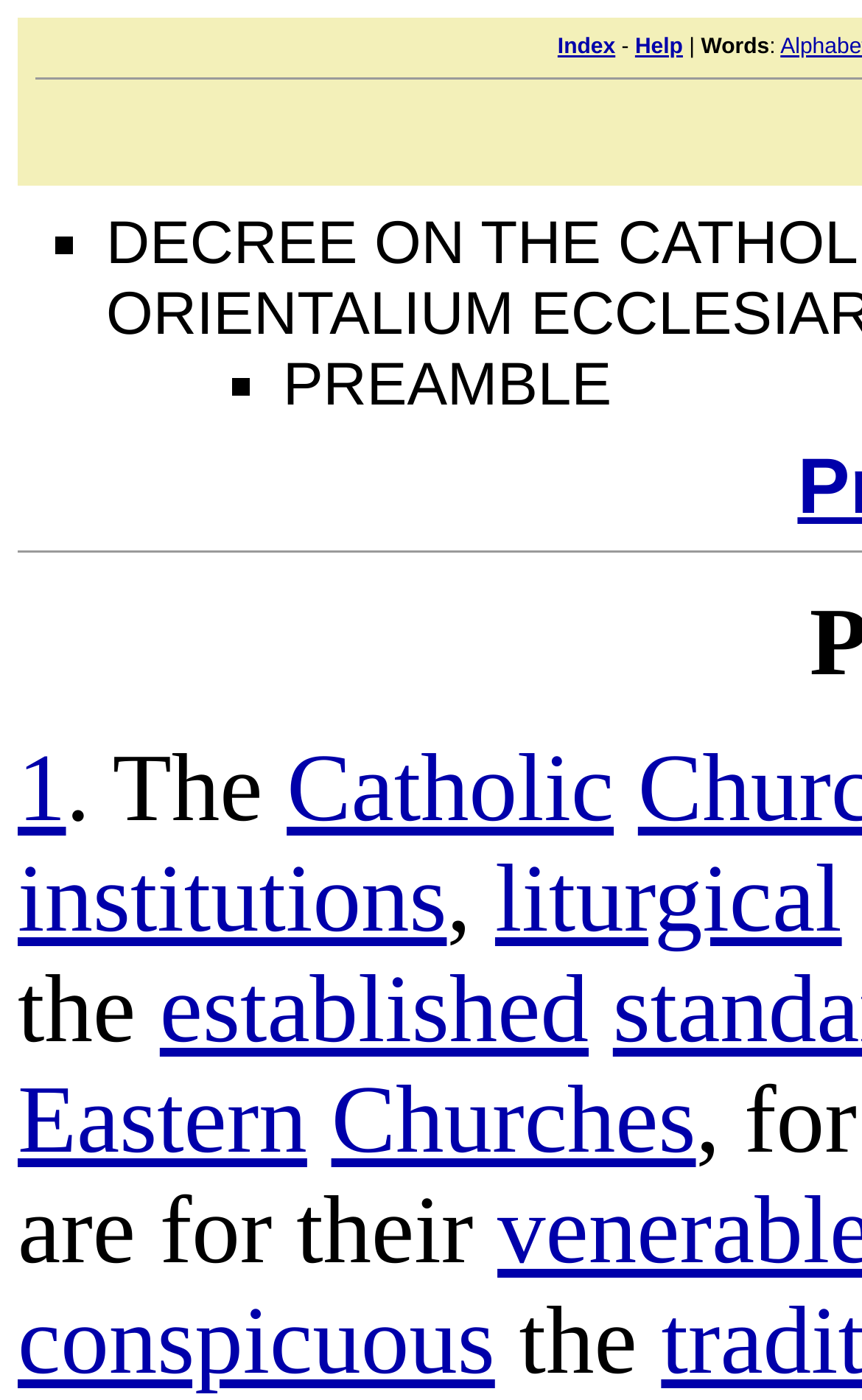Please determine the bounding box coordinates of the element's region to click for the following instruction: "visit Catholic".

[0.333, 0.526, 0.712, 0.602]